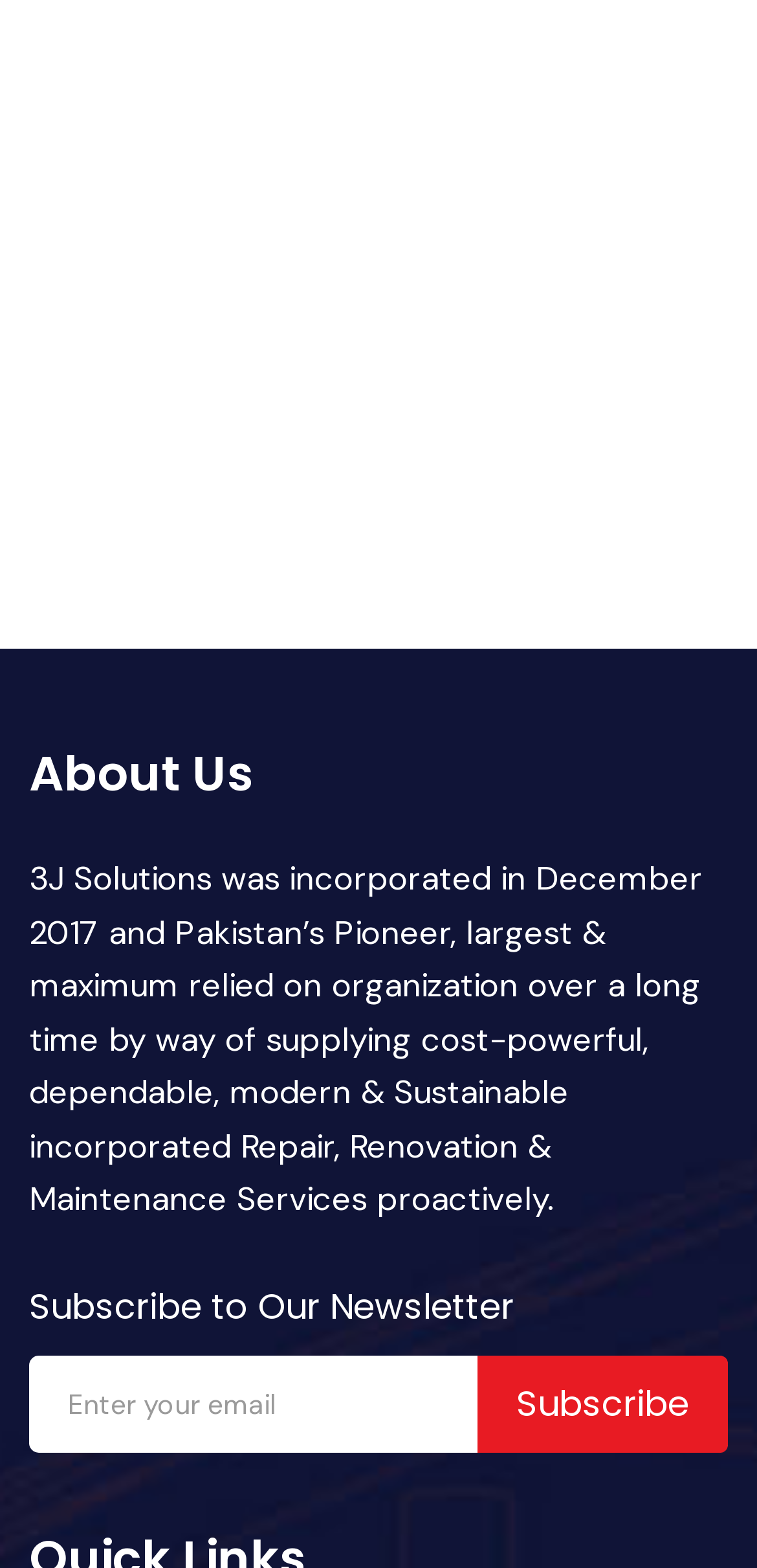Respond with a single word or phrase to the following question:
What is the name of the organization?

3J Solutions